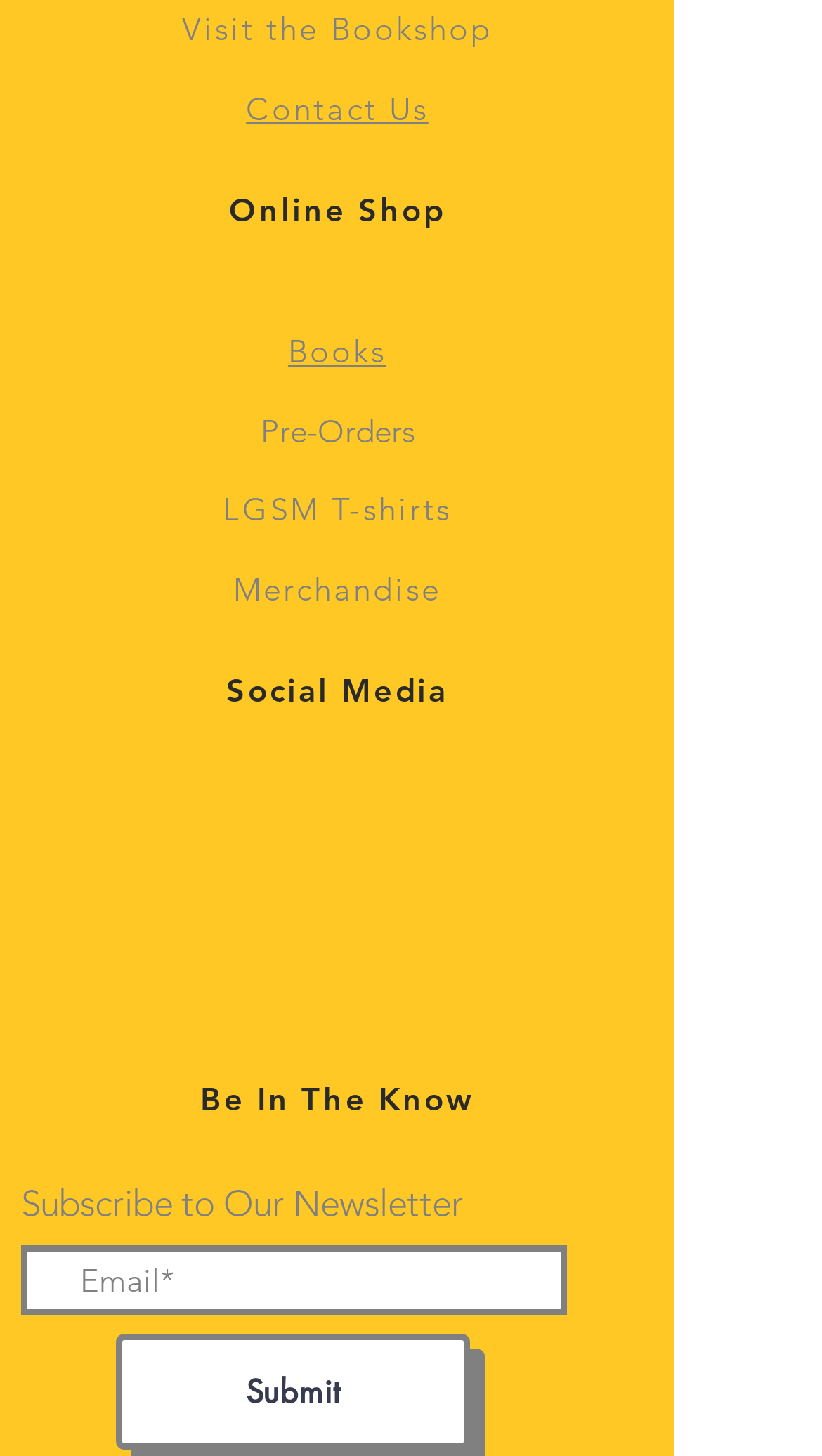Please respond to the question using a single word or phrase:
What is the purpose of the textbox?

Email subscription